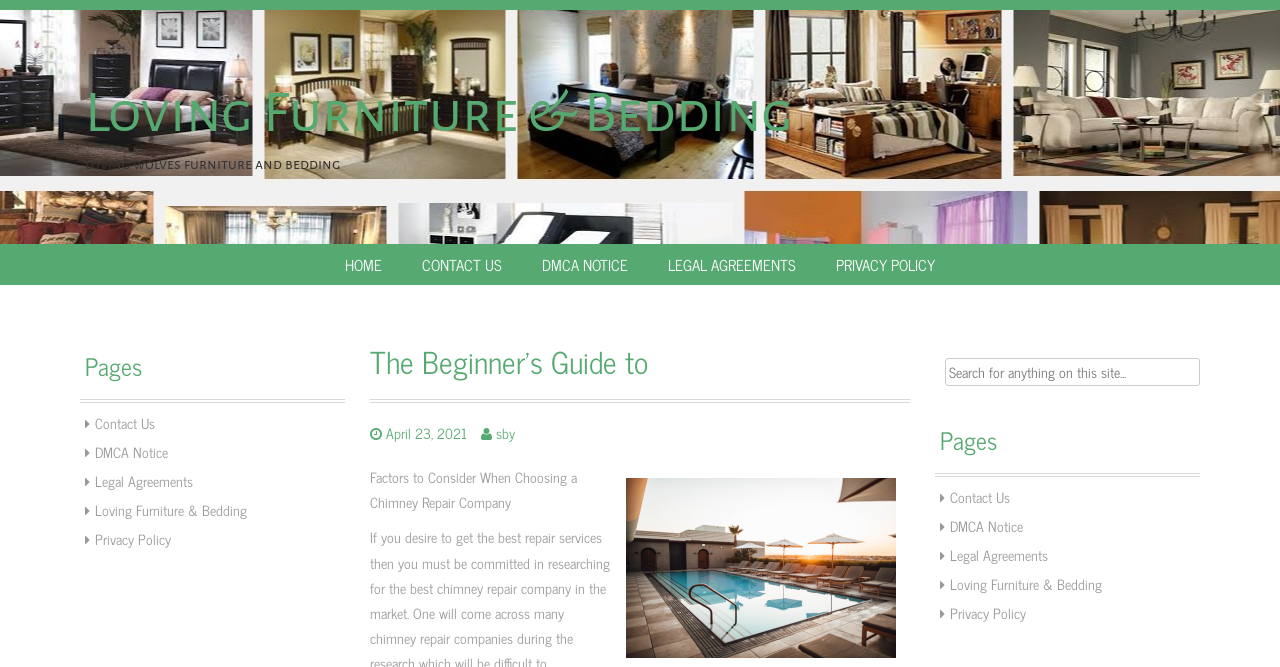Locate the coordinates of the bounding box for the clickable region that fulfills this instruction: "Click on 'HOME'".

[0.254, 0.365, 0.314, 0.427]